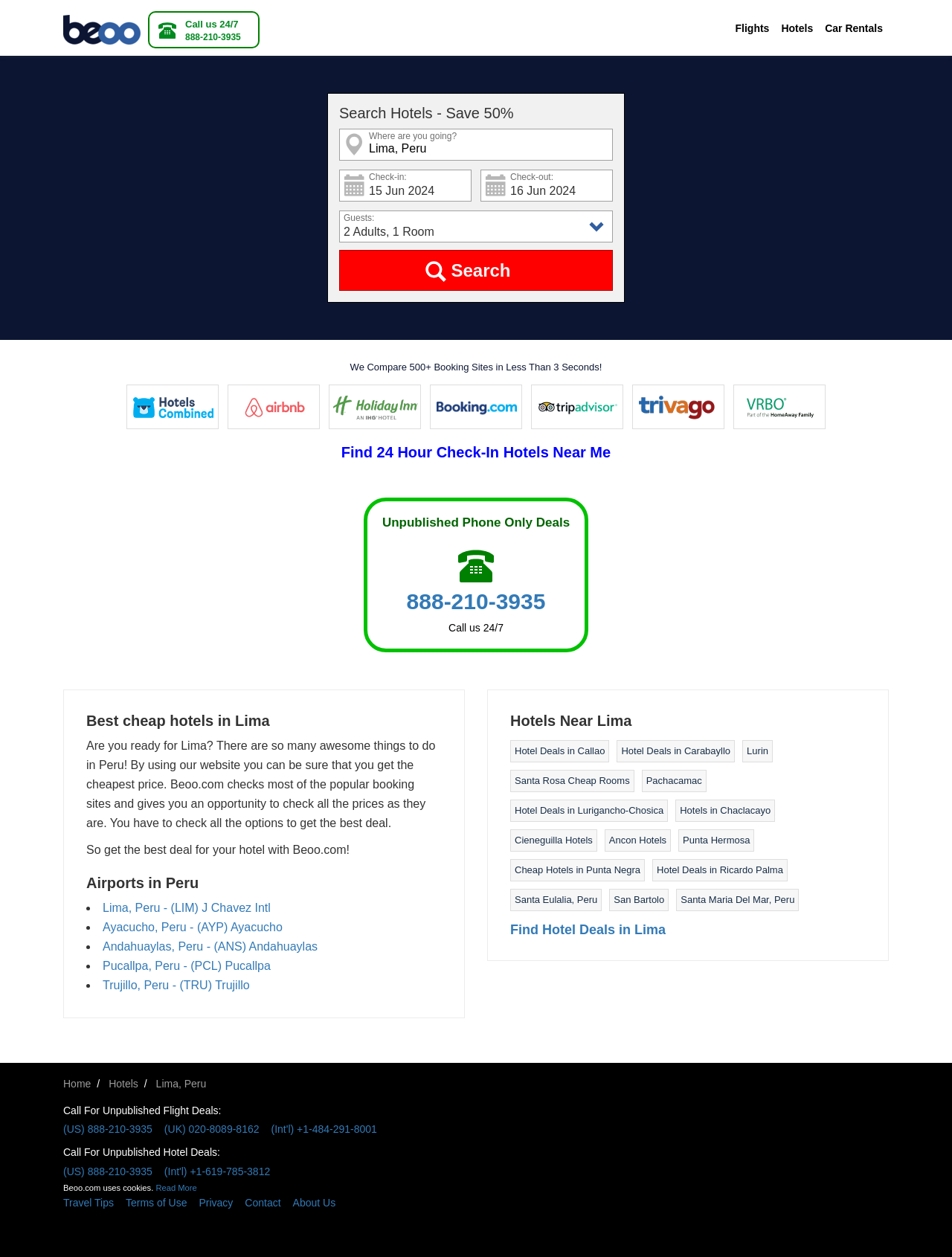Determine the bounding box coordinates (top-left x, top-left y, bottom-right x, bottom-right y) of the UI element described in the following text: Read More

[0.164, 0.941, 0.207, 0.948]